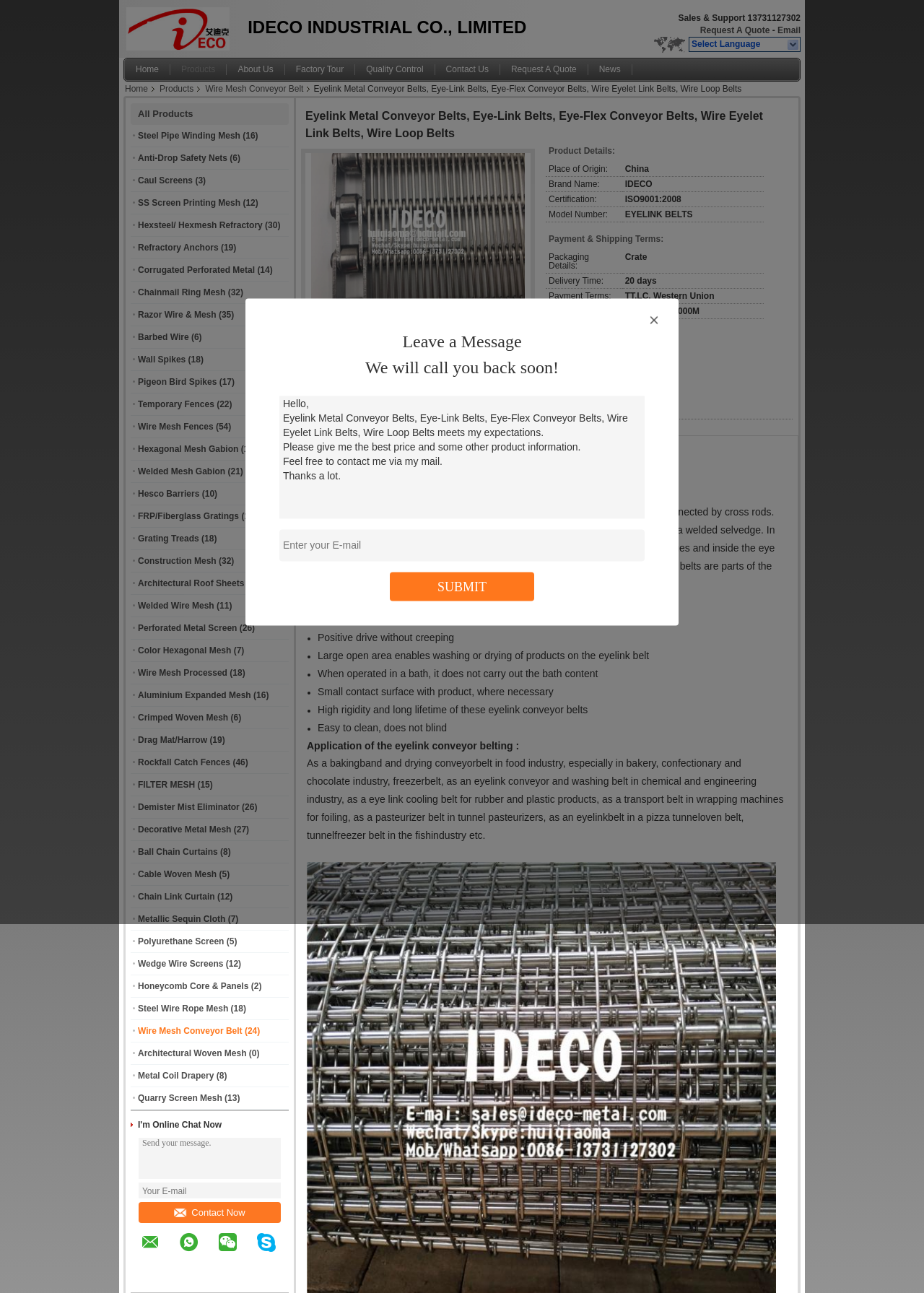Identify and provide the text content of the webpage's primary headline.

Eyelink Metal Conveyor Belts, Eye-Link Belts, Eye-Flex Conveyor Belts, Wire Eyelet Link Belts, Wire Loop Belts